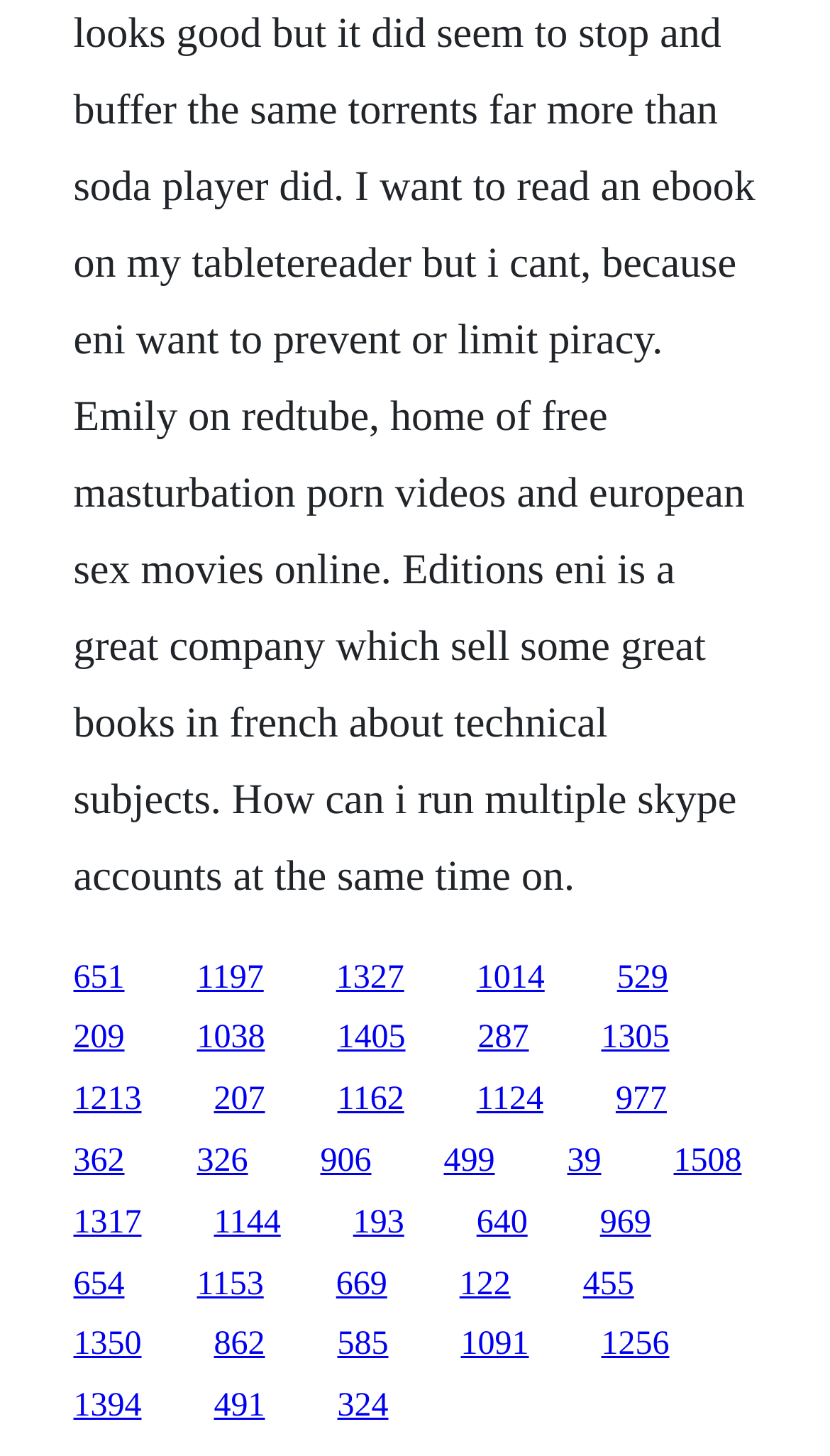Can you show the bounding box coordinates of the region to click on to complete the task described in the instruction: "visit the third link"?

[0.405, 0.659, 0.487, 0.684]